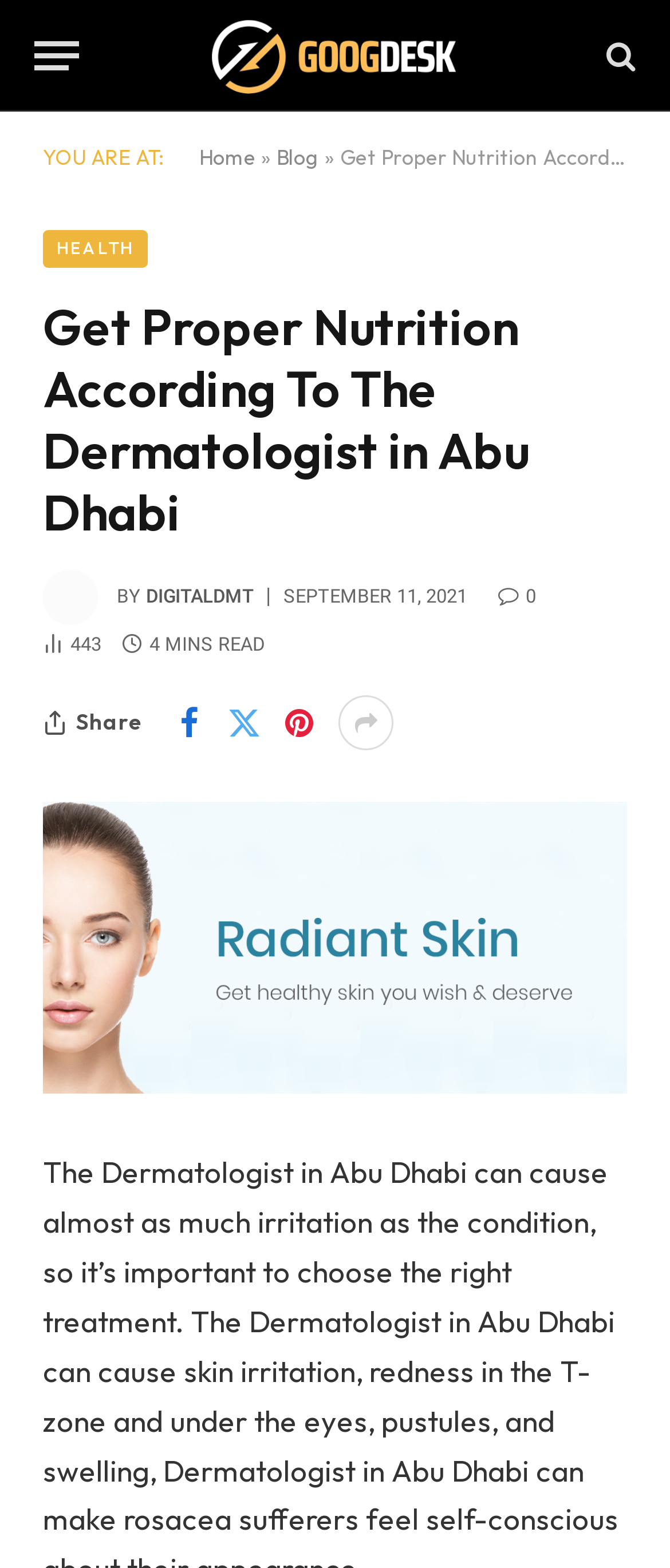Identify the bounding box coordinates of the clickable section necessary to follow the following instruction: "Learn about HEALTH". The coordinates should be presented as four float numbers from 0 to 1, i.e., [left, top, right, bottom].

[0.064, 0.147, 0.221, 0.171]